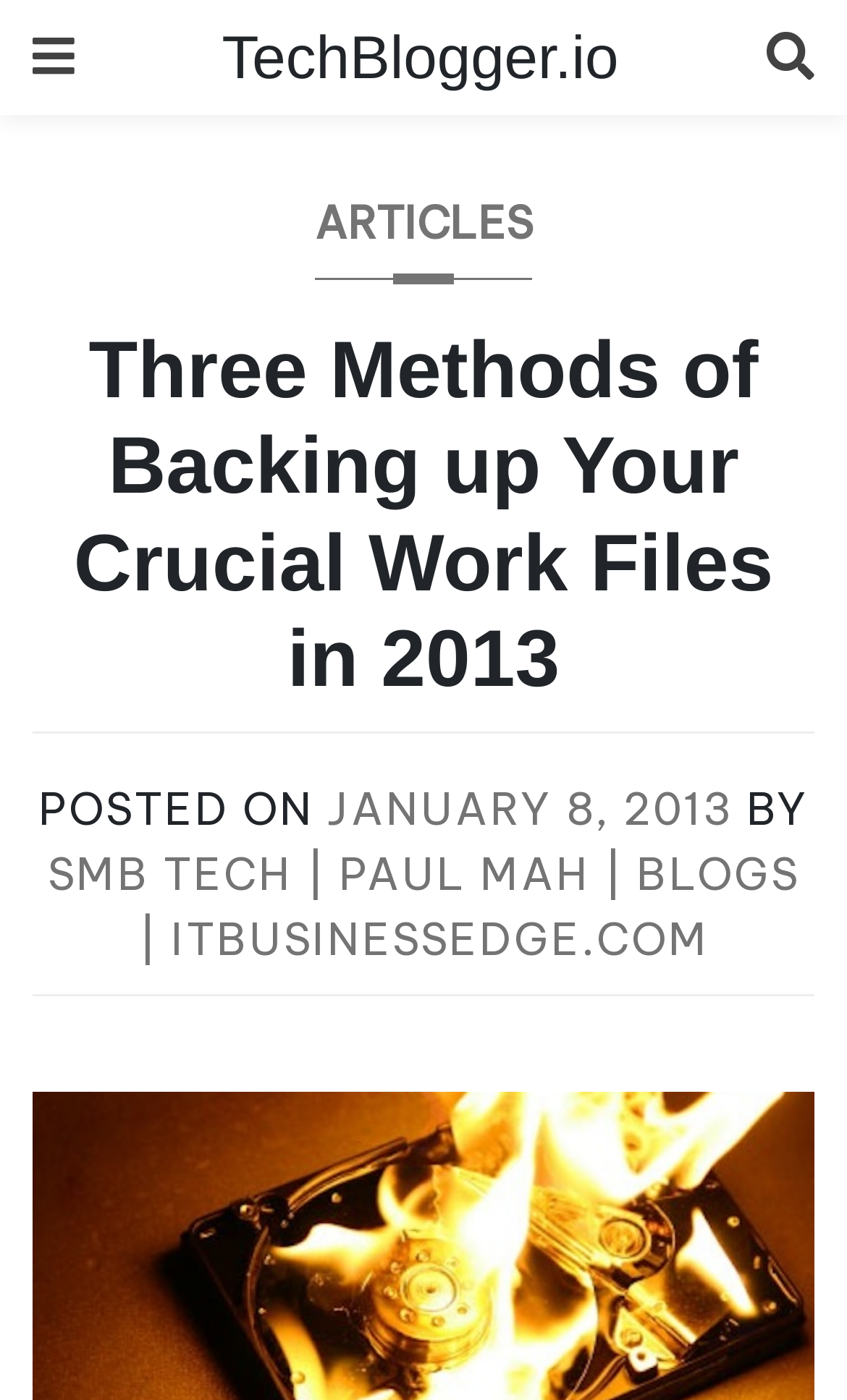With reference to the screenshot, provide a detailed response to the question below:
Where is the date of the post located?

I found the date of the post 'JANUARY 8, 2013' which is a child of the HeaderAsNonLandmark element, and its y-coordinate is around 0.557, which is roughly in the middle of the webpage.